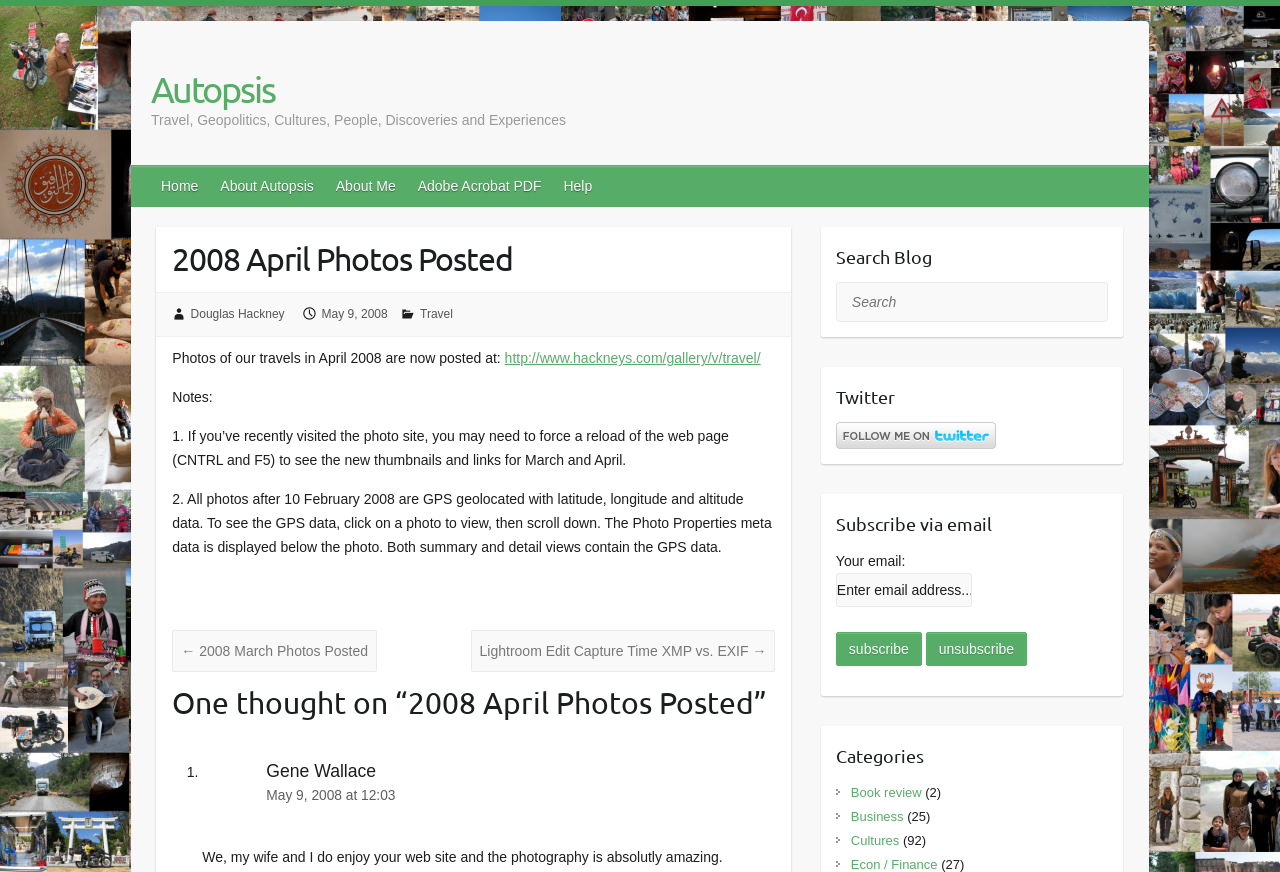Please specify the bounding box coordinates of the clickable region necessary for completing the following instruction: "Subscribe to the blog via email". The coordinates must consist of four float numbers between 0 and 1, i.e., [left, top, right, bottom].

[0.653, 0.725, 0.72, 0.764]